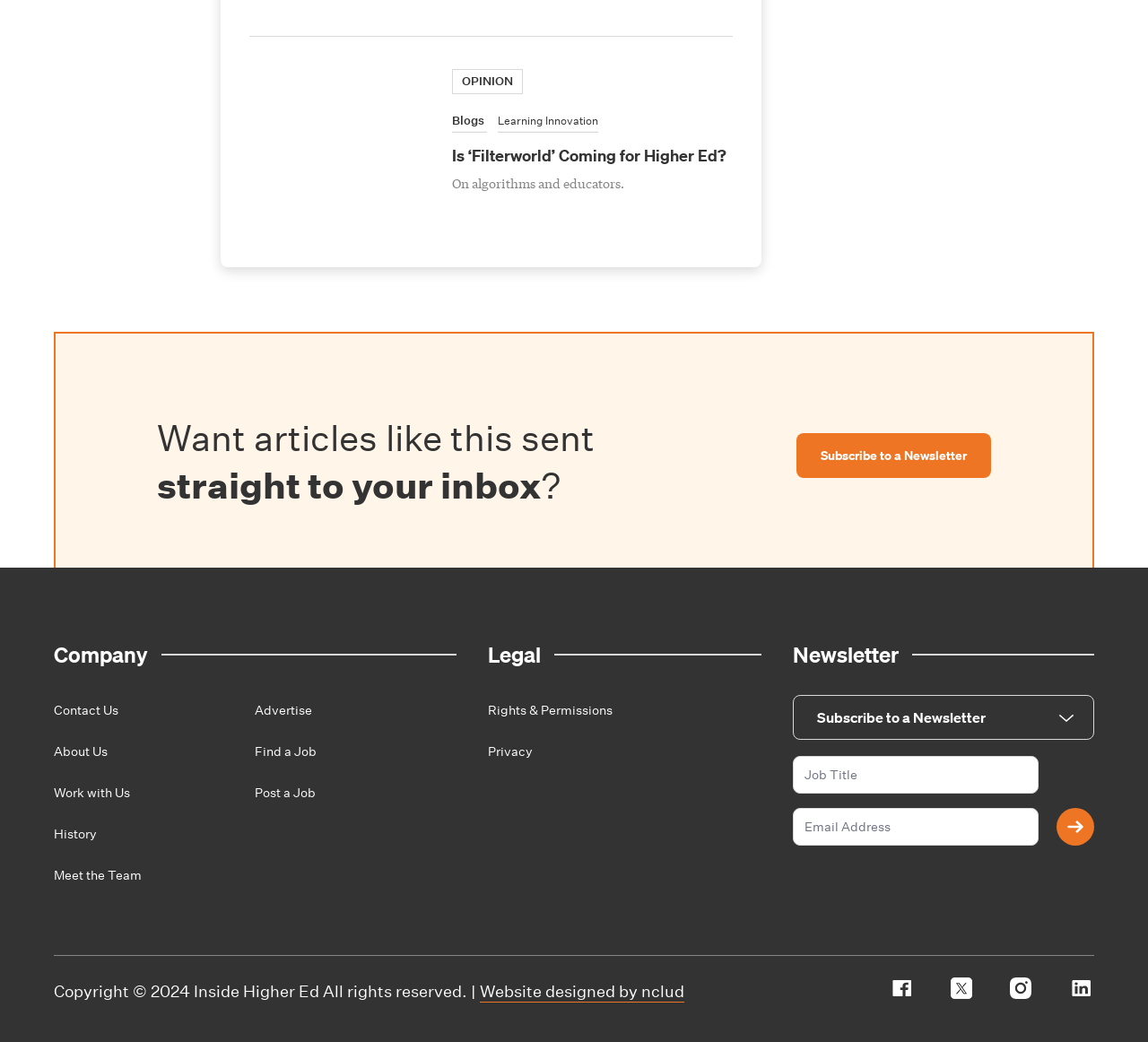Use a single word or phrase to answer the question:
What can be done with the newsletter?

Subscribe